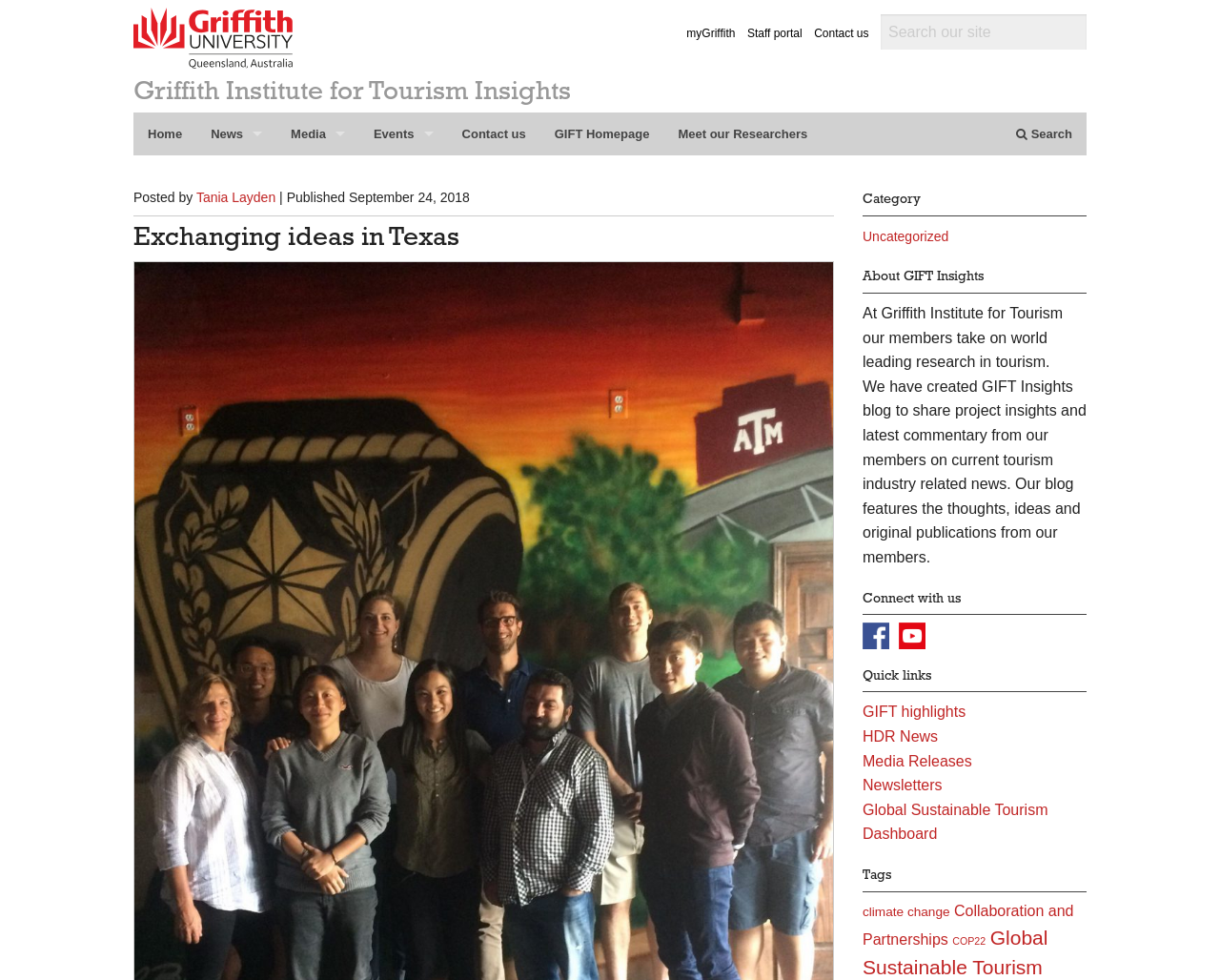Please locate the bounding box coordinates of the region I need to click to follow this instruction: "Contact us".

[0.667, 0.027, 0.712, 0.04]